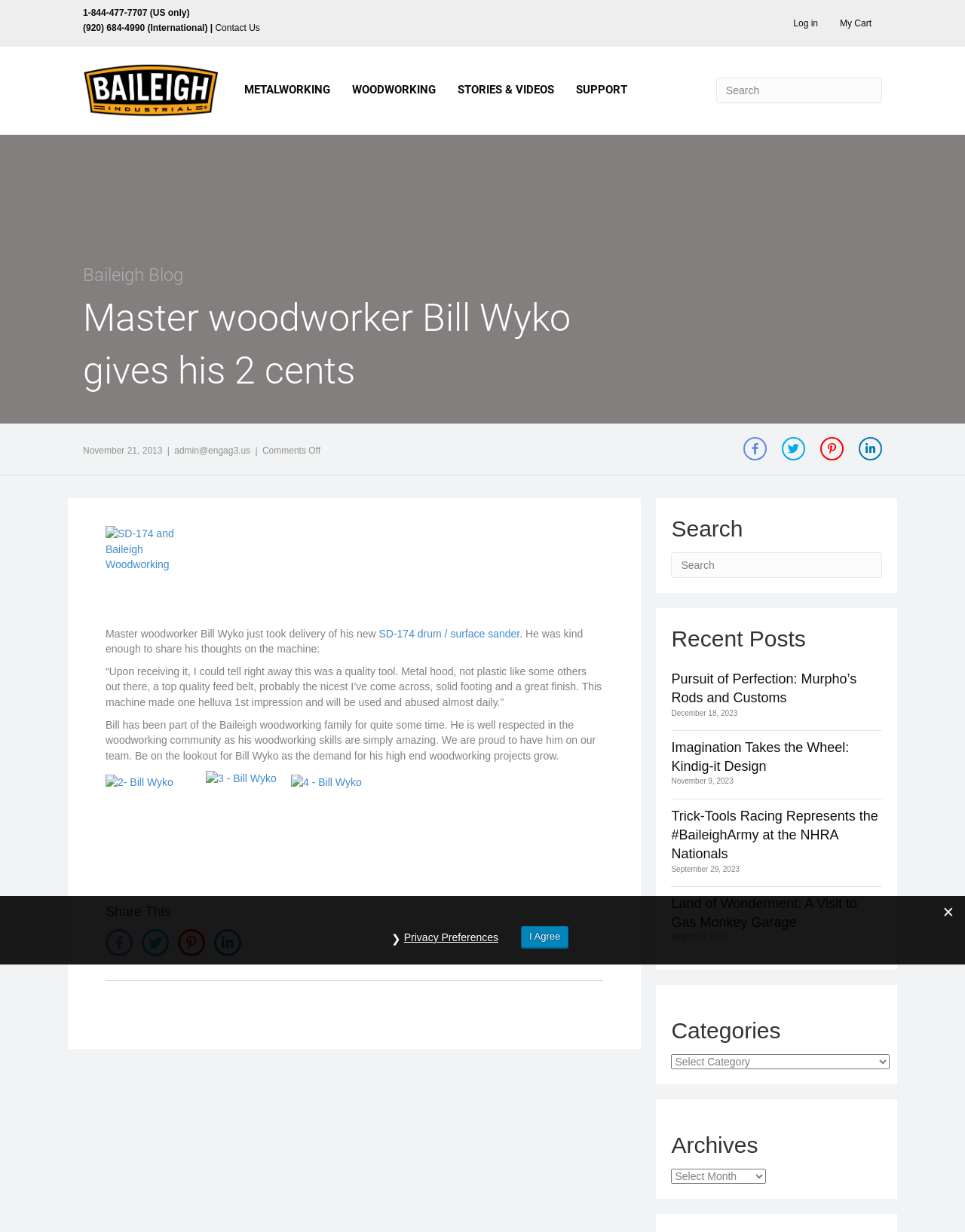Respond concisely with one word or phrase to the following query:
What is the topic of the blog post?

Master woodworker Bill Wyko